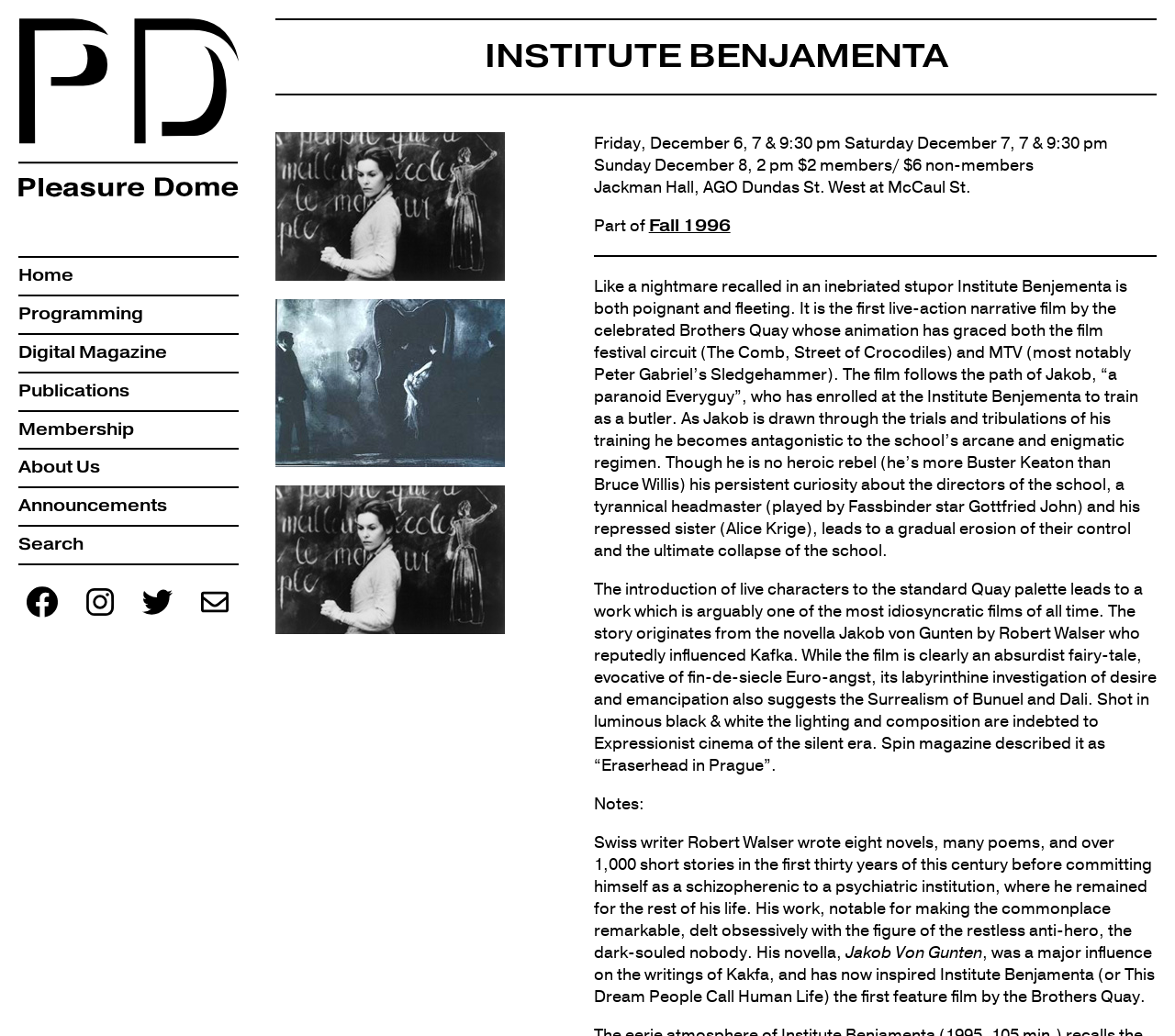Show the bounding box coordinates of the element that should be clicked to complete the task: "Search for something".

[0.016, 0.508, 0.203, 0.544]